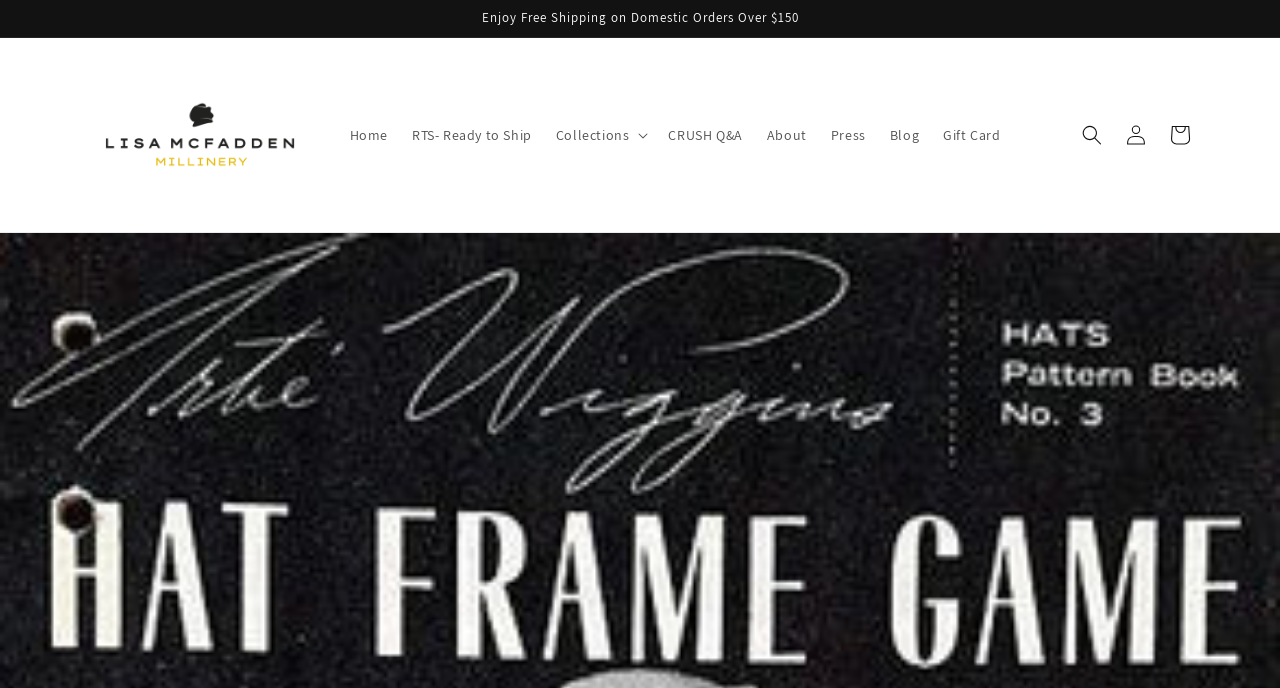Reply to the question with a single word or phrase:
What is the purpose of the button with a search icon?

Search